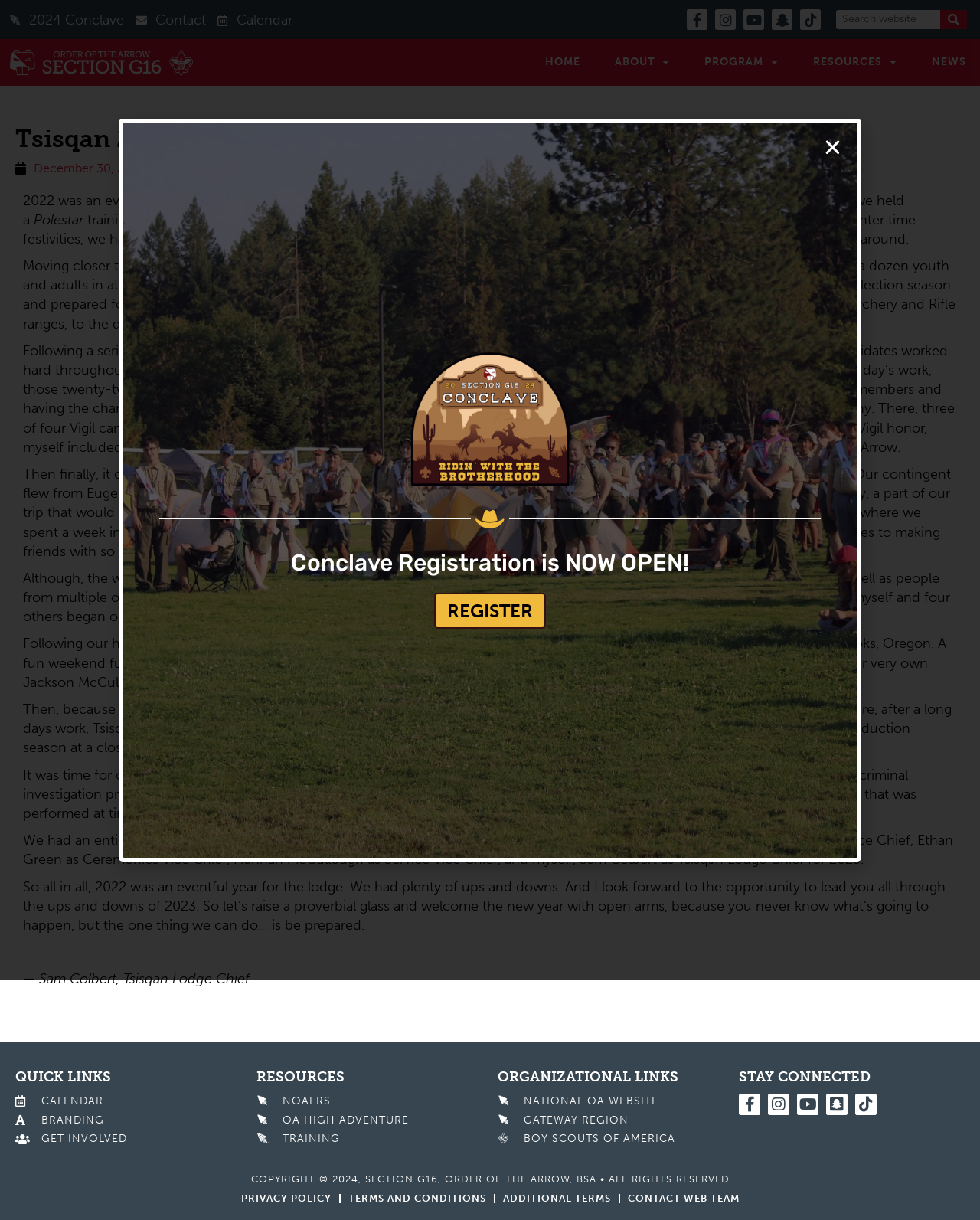Detail the webpage's structure and highlights in your description.

This webpage is about Tsisqan 2022 In Review, specifically Section G16 of the Order of the Arrow. At the top, there are several links to other pages, including "2024 Conclave", "Contact", "Calendar", and social media links. Below these links, there is a search bar with a search button.

The main content of the page is a review of the year 2022, written by Sam Colbert, the Tsisqan Lodge Chief. The review is divided into several paragraphs, each describing a specific event or activity that took place during the year. The events include the introduction of a new lodge adviser, a training session, a winter workshop, a national leadership seminar, a spring induction weekend, a vigil callout ceremony, a national conference, and a fall induction.

Throughout the review, there are several links to other pages, including a link to a section called "RESOURCES" and another to "QUICK LINKS". The "RESOURCES" section contains links to pages about NOAERS, OA High Adventure, and training. The "QUICK LINKS" section contains links to pages about the calendar, branding, and getting involved.

At the bottom of the page, there are several headings, including "ORGANIZATIONAL LINKS", "STAY CONNECTED", and "COPYRIGHT". The "ORGANIZATIONAL LINKS" section contains links to the national OA website, the Gateway Region, and the Boy Scouts of America. The "STAY CONNECTED" section contains links to social media platforms. The "COPYRIGHT" section contains a copyright notice and links to pages about privacy policy, terms and conditions, and additional terms.

On the right side of the page, there is a popup window with a heading "Conclave Registration is NOW OPEN!" and a link to register.